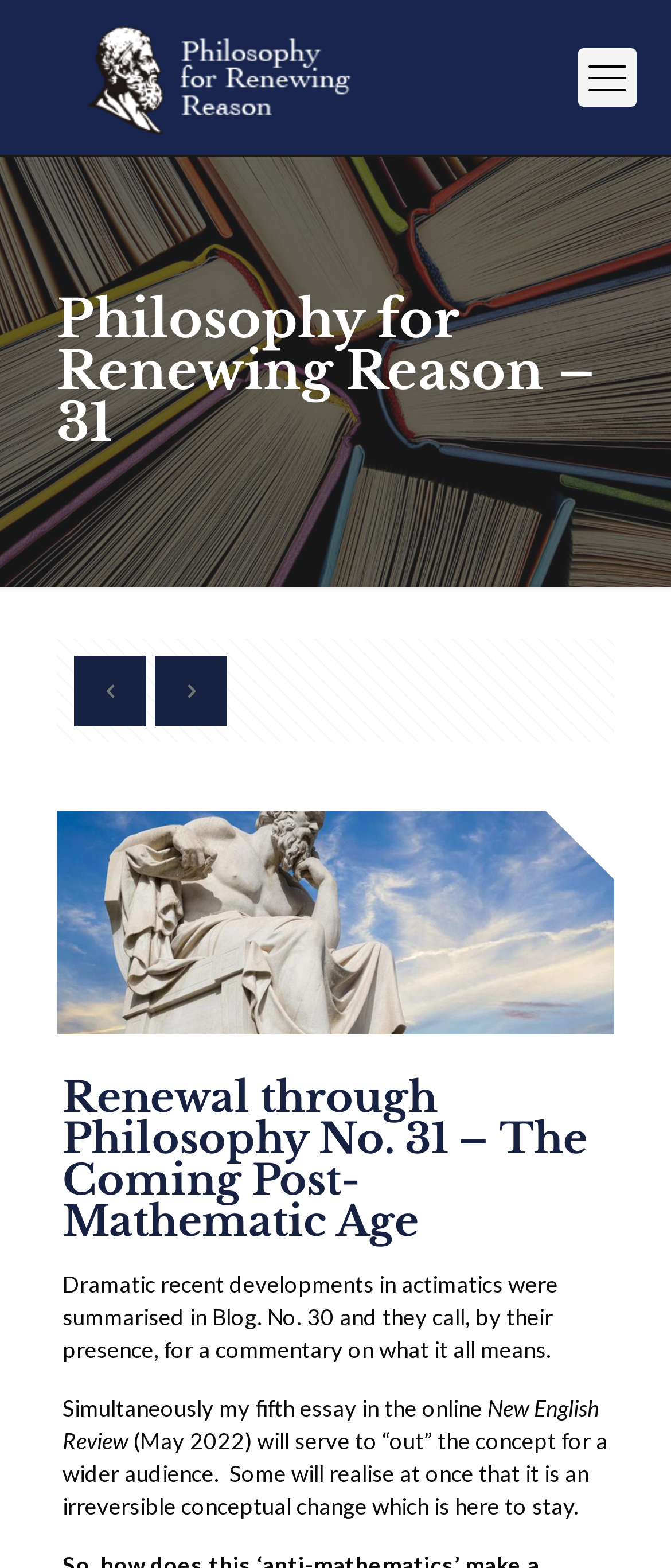What is the title of the blog post?
Analyze the image and deliver a detailed answer to the question.

The title of the blog post is 'Renewal through Philosophy No. 31 – The Coming Post-Mathematic Age', which is located below the main heading of the webpage.